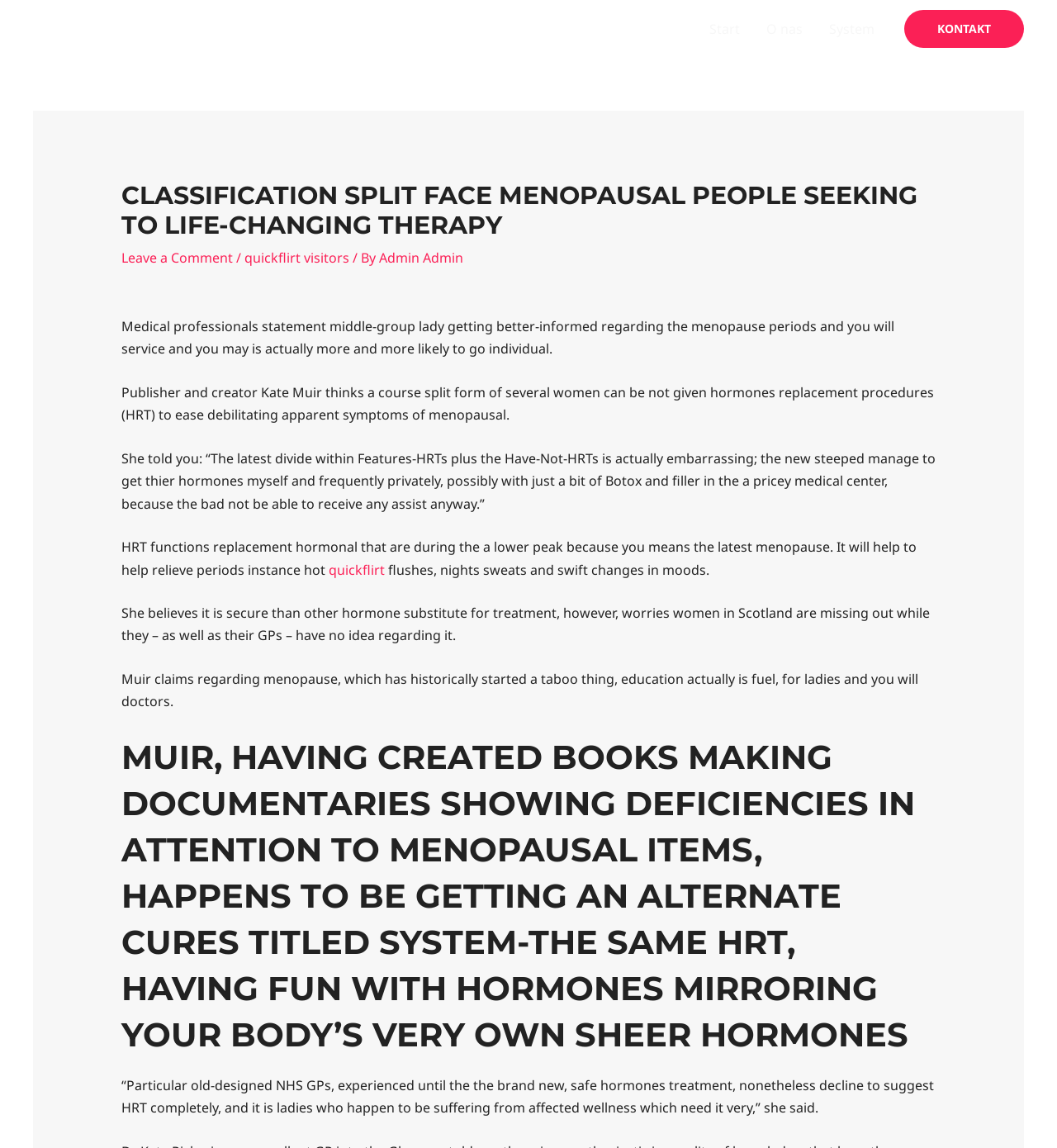Locate the bounding box coordinates of the clickable part needed for the task: "Click on Leave a Comment".

[0.115, 0.217, 0.22, 0.233]